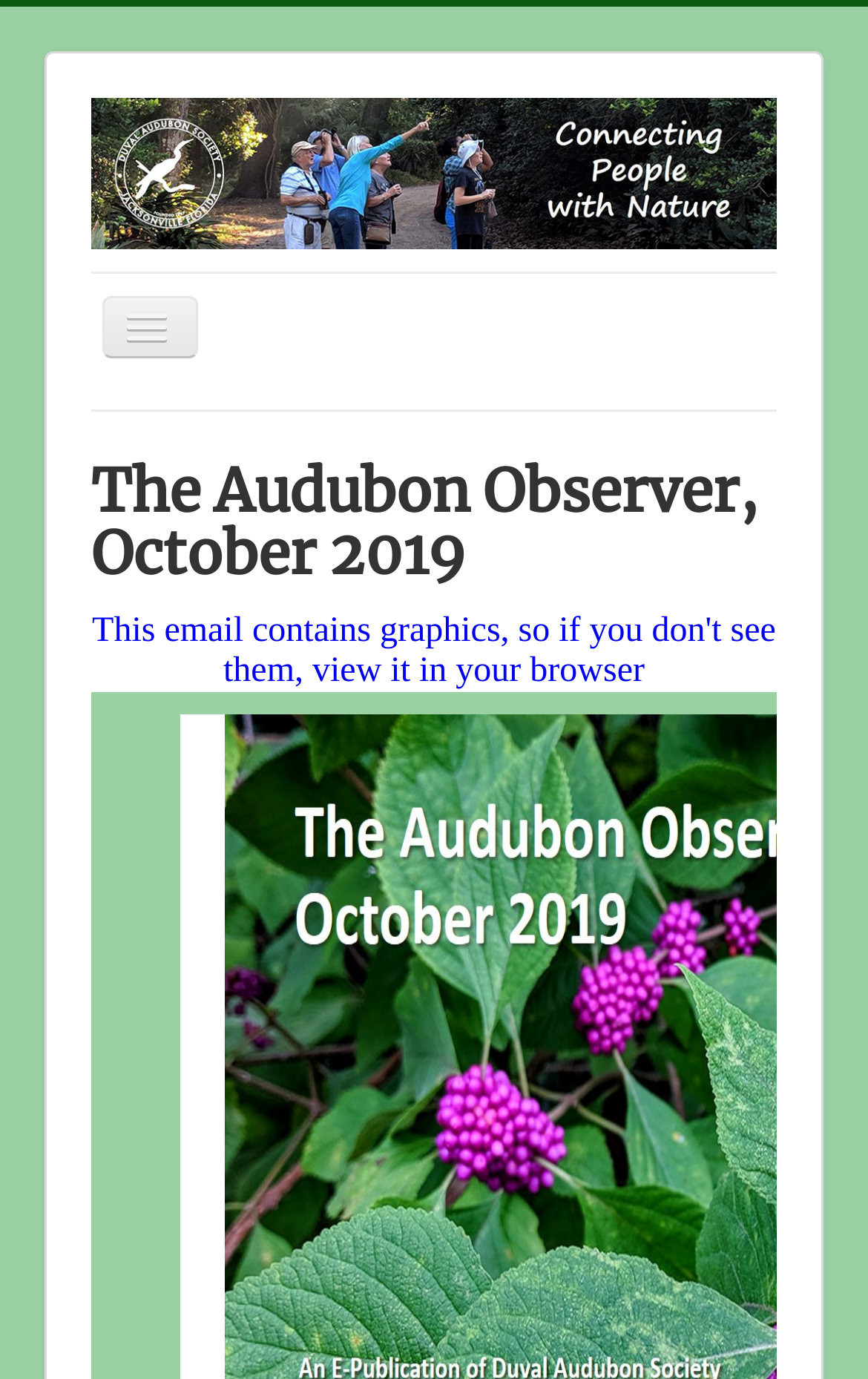What is the name of the society?
Look at the image and answer with only one word or phrase.

Duval Audubon Society